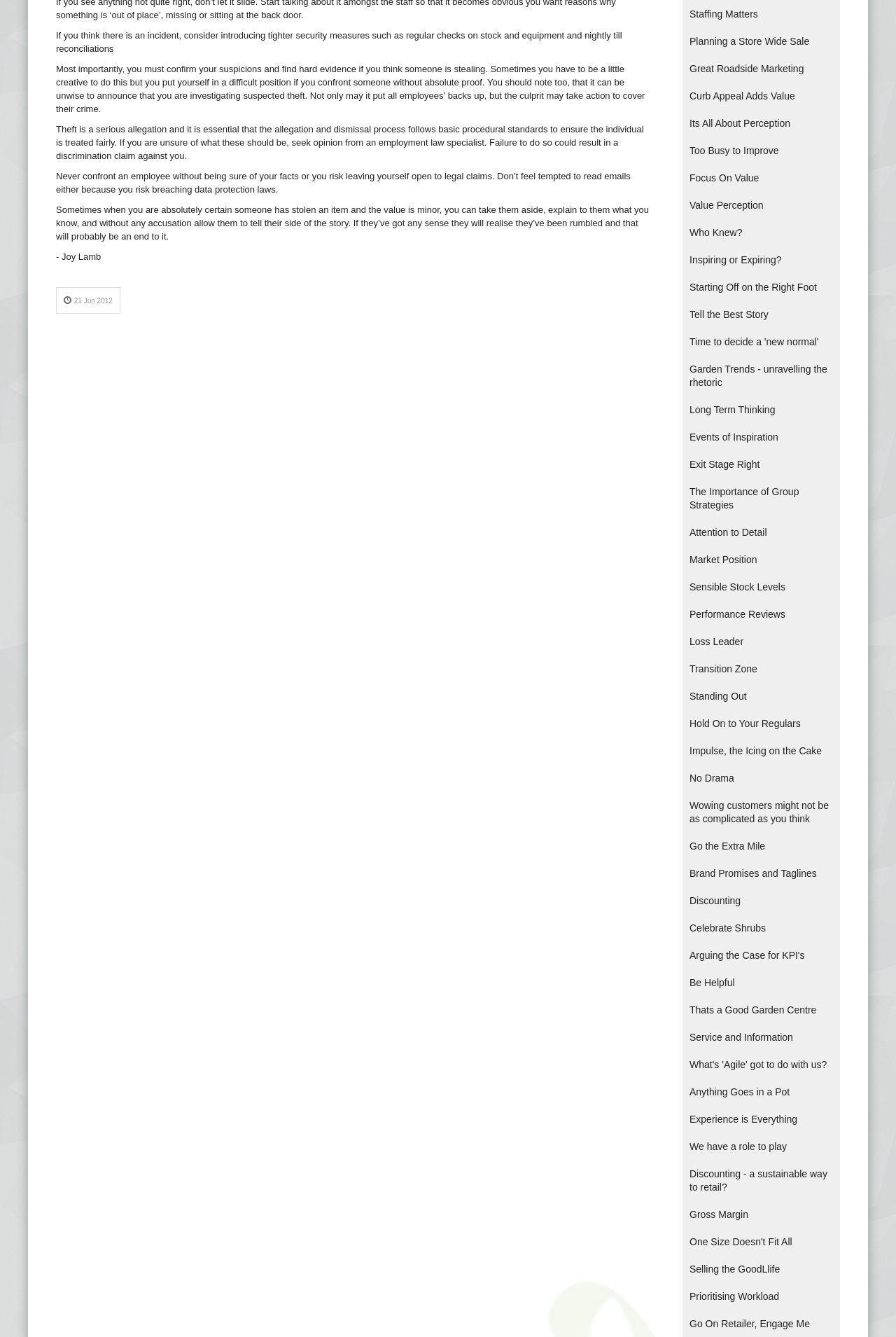What is the topic of the article?
Offer a detailed and exhaustive answer to the question.

The article discusses the importance of introducing tighter security measures to prevent theft, and it provides guidance on how to handle allegations of theft fairly and legally. The topic is evident from the text elements with bounding box coordinates [0.062, 0.023, 0.694, 0.04] and [0.062, 0.093, 0.719, 0.12].